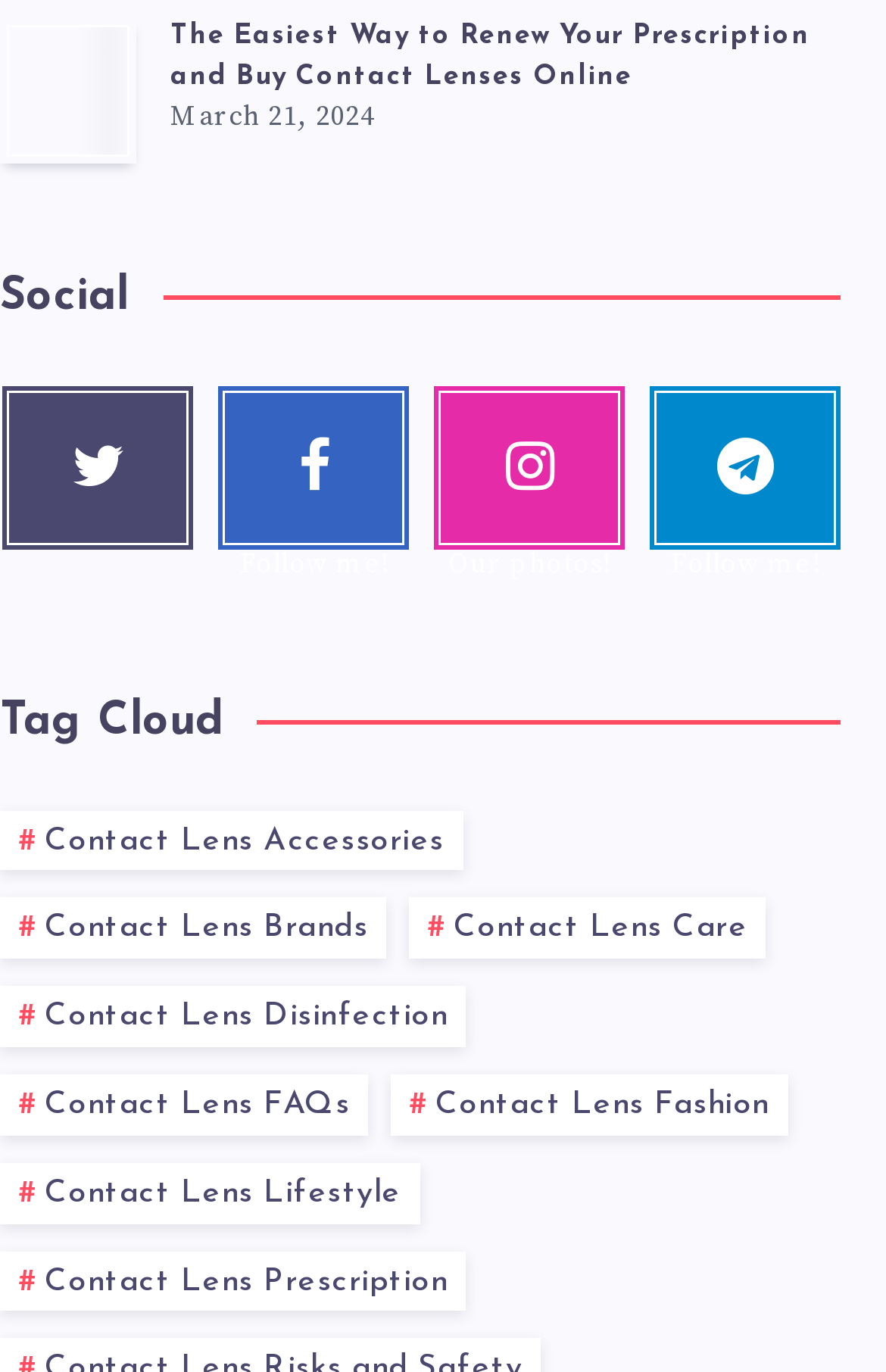Pinpoint the bounding box coordinates of the clickable area necessary to execute the following instruction: "Learn about contact lens prescription". The coordinates should be given as four float numbers between 0 and 1, namely [left, top, right, bottom].

[0.0, 0.912, 0.526, 0.956]